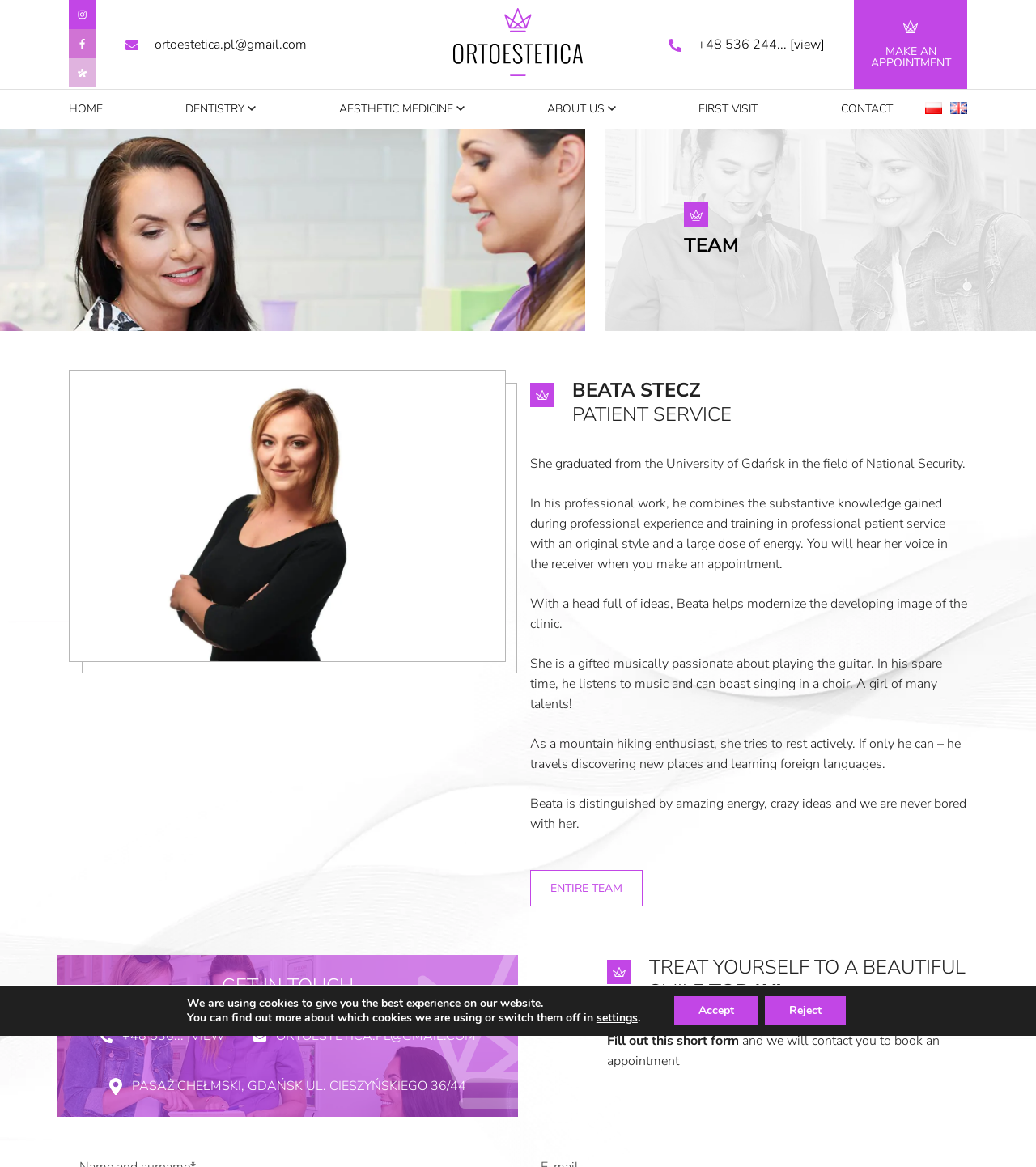Please identify the bounding box coordinates of the element's region that I should click in order to complete the following instruction: "Click the MAKE AN APPOINTMENT button". The bounding box coordinates consist of four float numbers between 0 and 1, i.e., [left, top, right, bottom].

[0.824, 0.0, 0.934, 0.076]